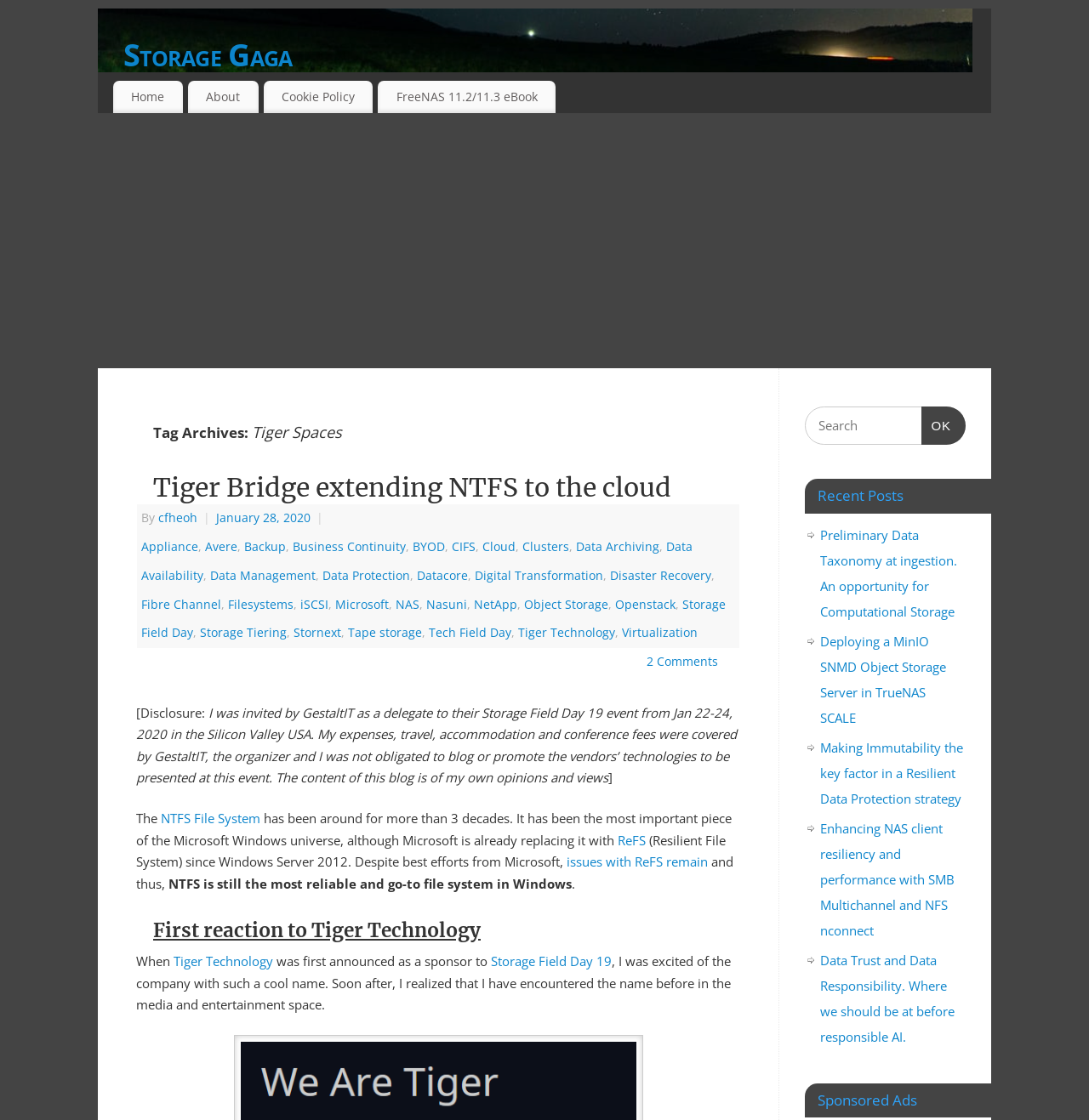For the following element description, predict the bounding box coordinates in the format (top-left x, top-left y, bottom-right x, bottom-right y). All values should be floating point numbers between 0 and 1. Description: Chewbacca v. Worf

None